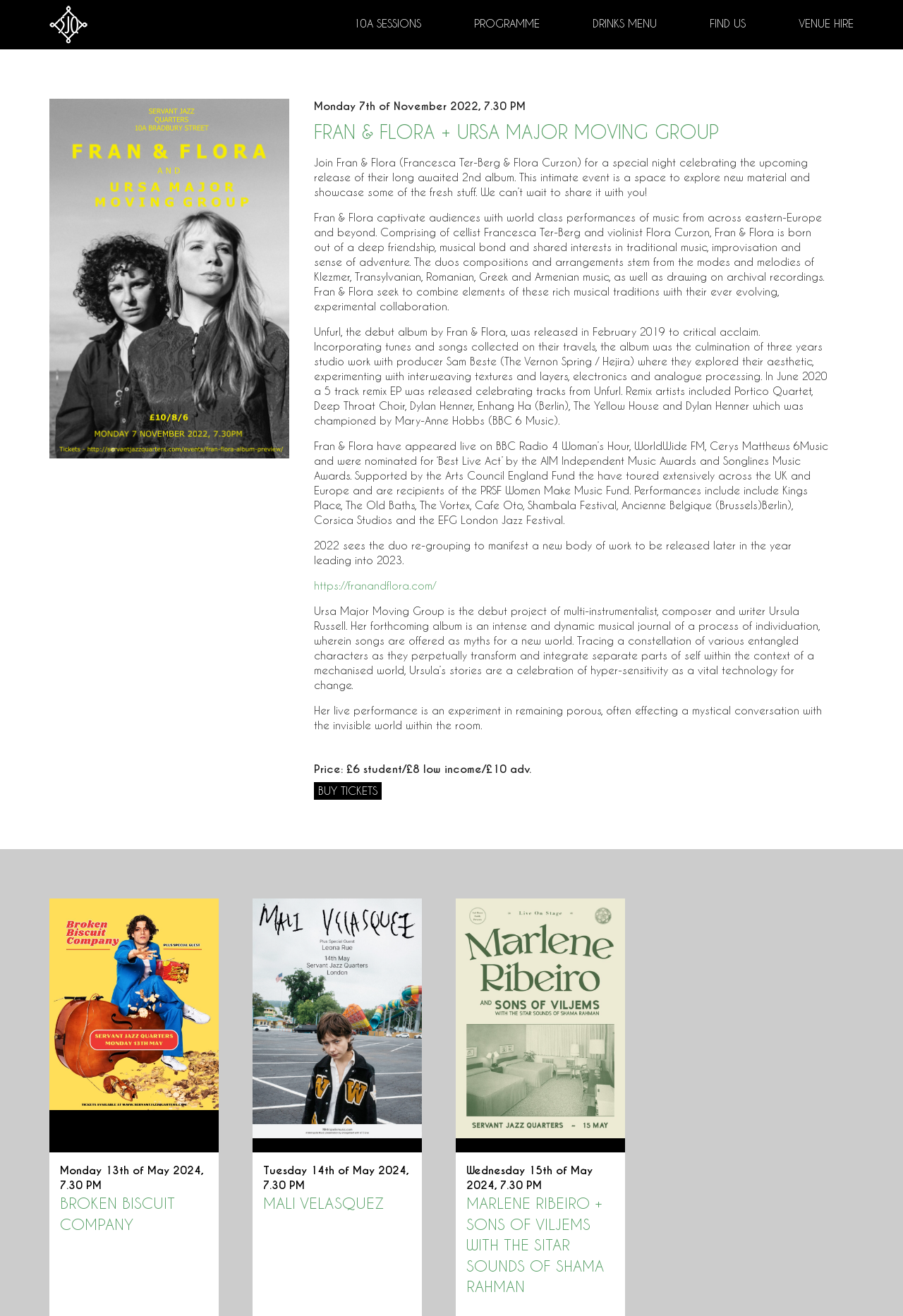Based on the element description: "Programme", identify the UI element and provide its bounding box coordinates. Use four float numbers between 0 and 1, [left, top, right, bottom].

[0.525, 0.013, 0.598, 0.023]